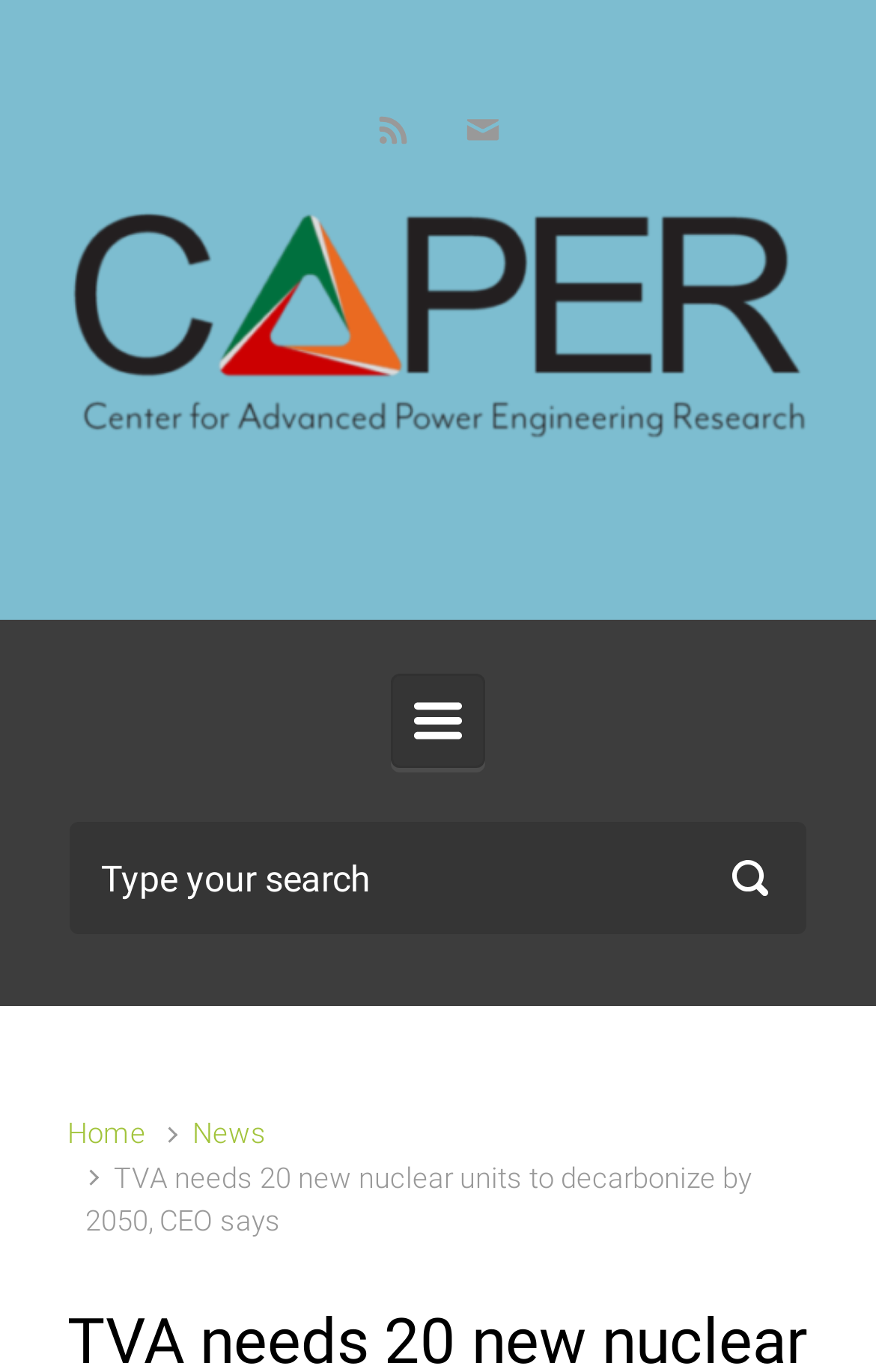What is the function of the textbox?
Kindly give a detailed and elaborate answer to the question.

The textbox is labeled as 'Search' and it is not required, which implies that it is a search bar where users can input keywords to search for specific content on the website.